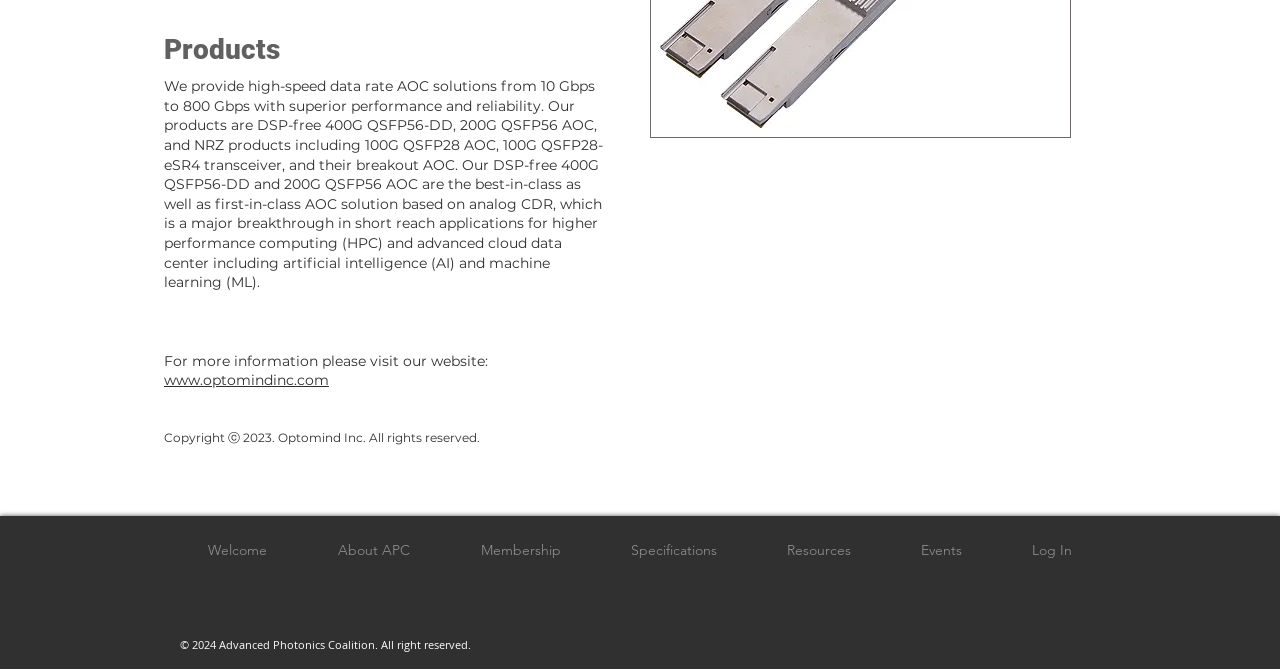How many navigation links are available?
Answer with a single word or phrase, using the screenshot for reference.

7